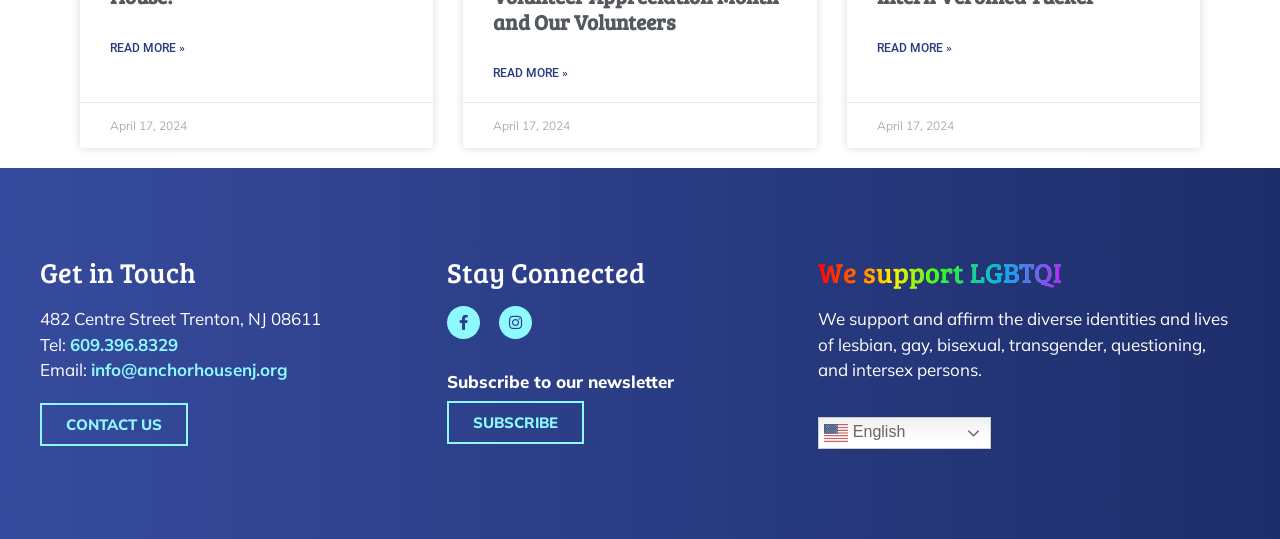Determine the bounding box coordinates (top-left x, top-left y, bottom-right x, bottom-right y) of the UI element described in the following text: Read More »

[0.385, 0.118, 0.444, 0.152]